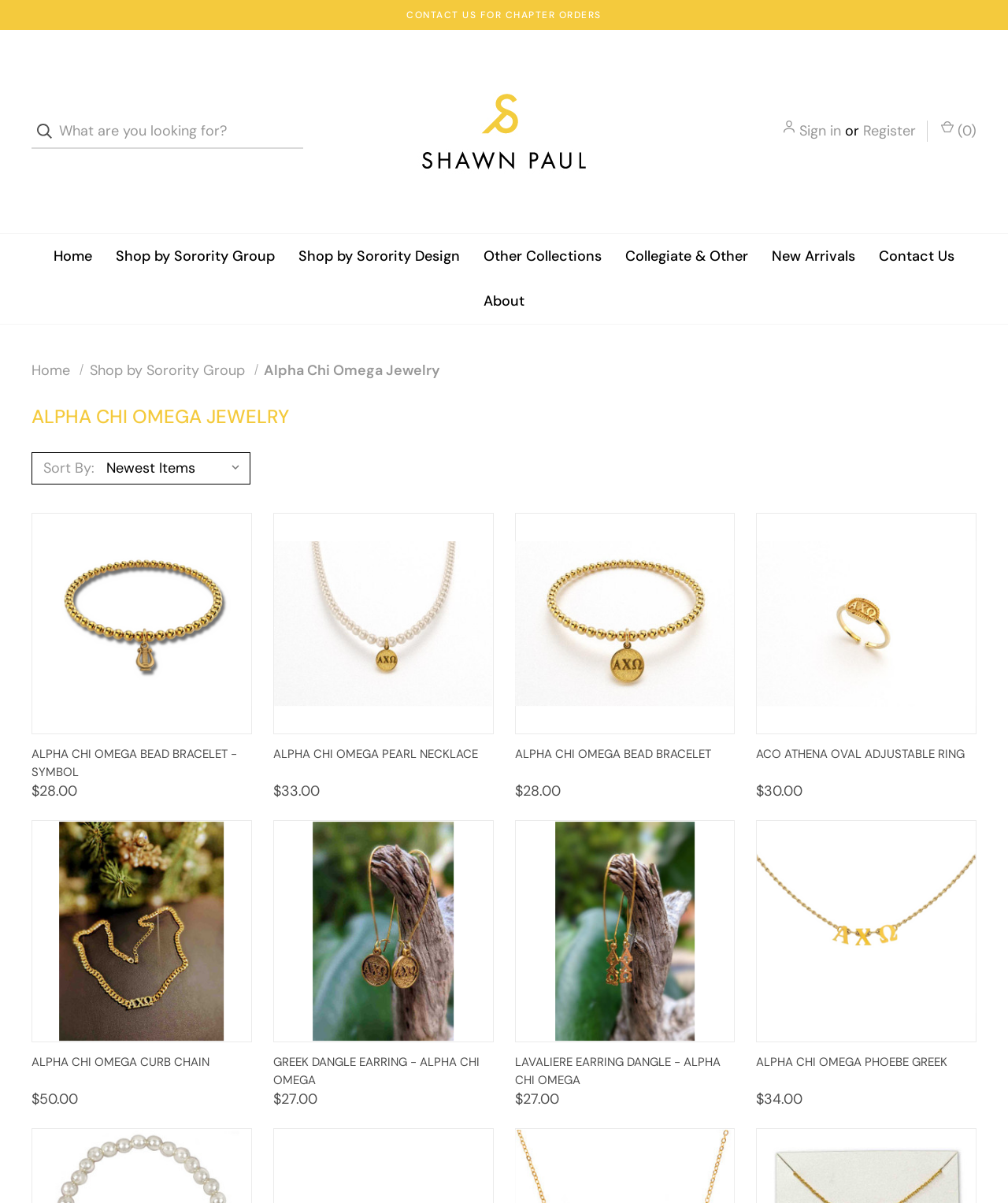Find the bounding box coordinates of the area that needs to be clicked in order to achieve the following instruction: "Search for products". The coordinates should be specified as four float numbers between 0 and 1, i.e., [left, top, right, bottom].

[0.031, 0.082, 0.301, 0.112]